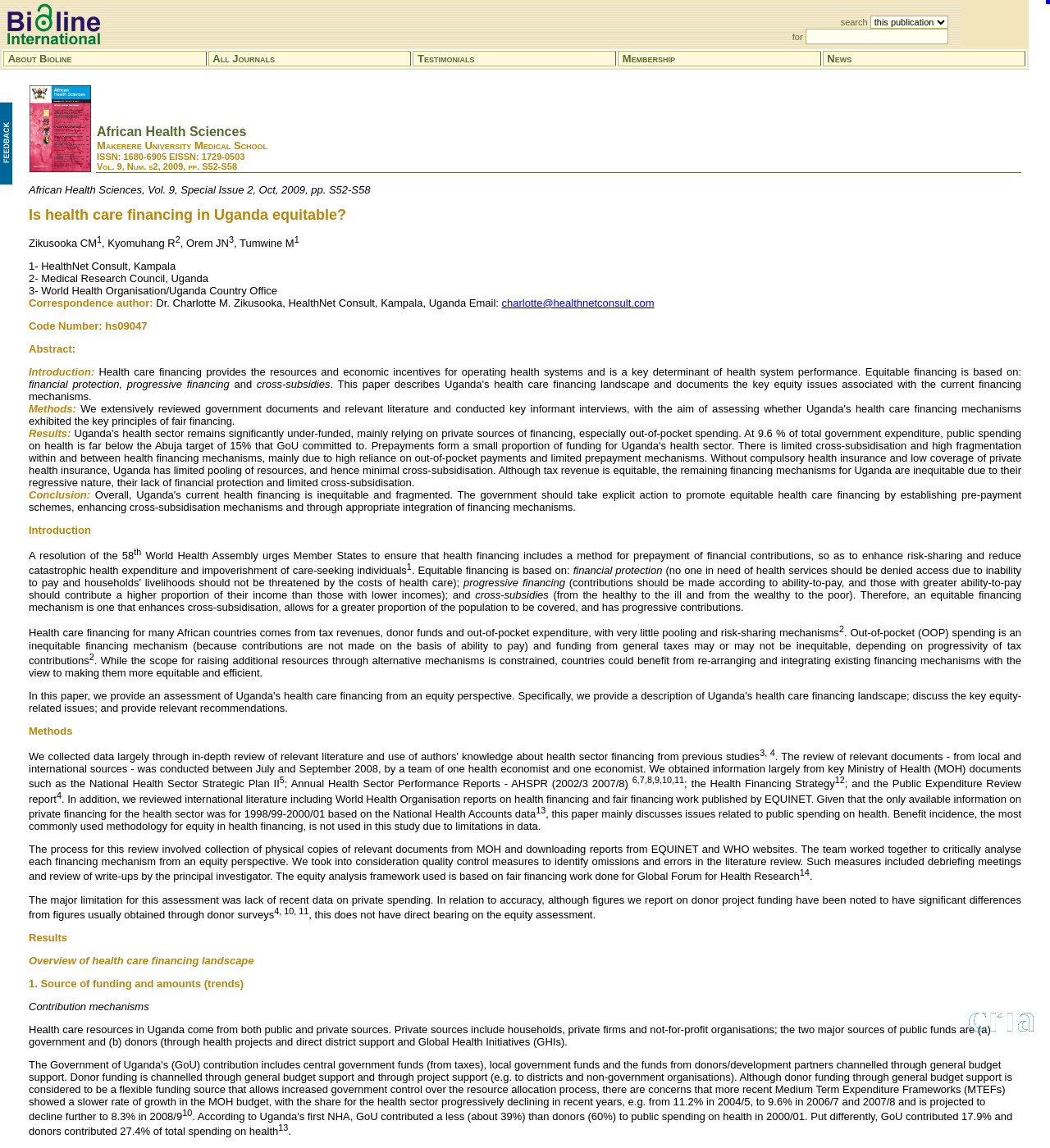Find the bounding box coordinates for the area that should be clicked to accomplish the instruction: "view African Health Sciences article".

[0.092, 0.14, 0.226, 0.149]